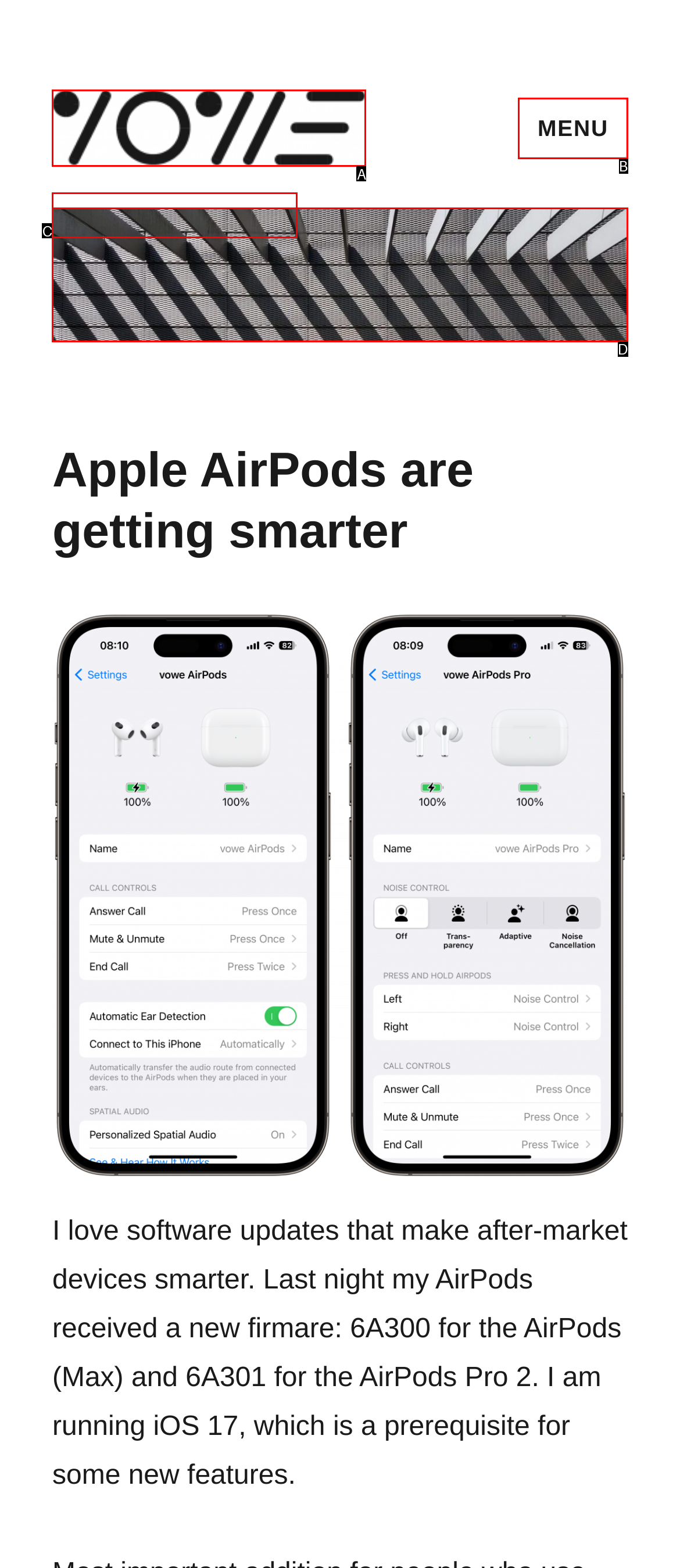Which lettered option matches the following description: Menu
Provide the letter of the matching option directly.

B